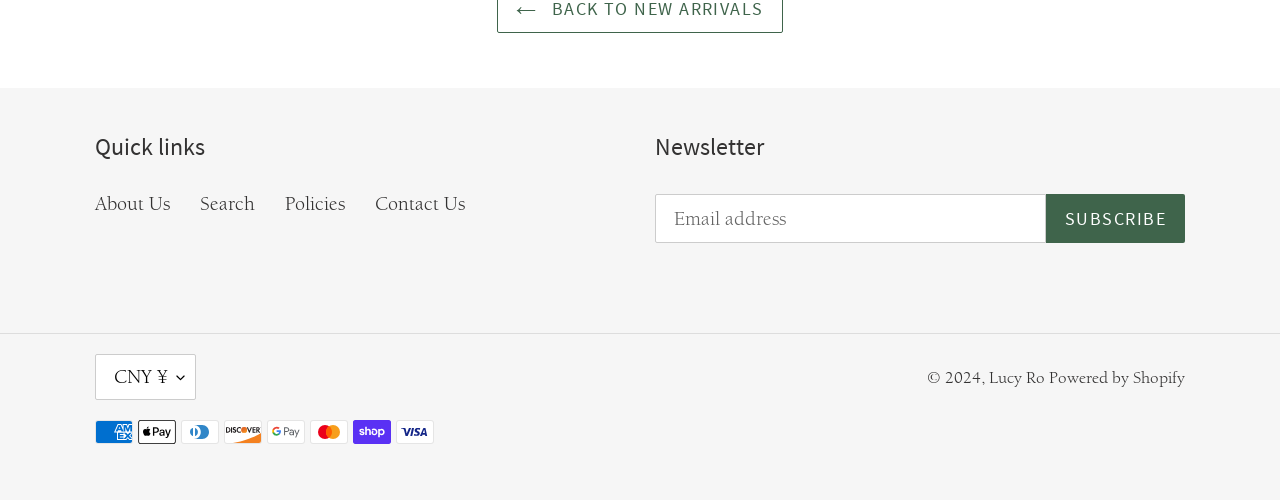What is the currency currently selected?
Using the picture, provide a one-word or short phrase answer.

CNY ¥